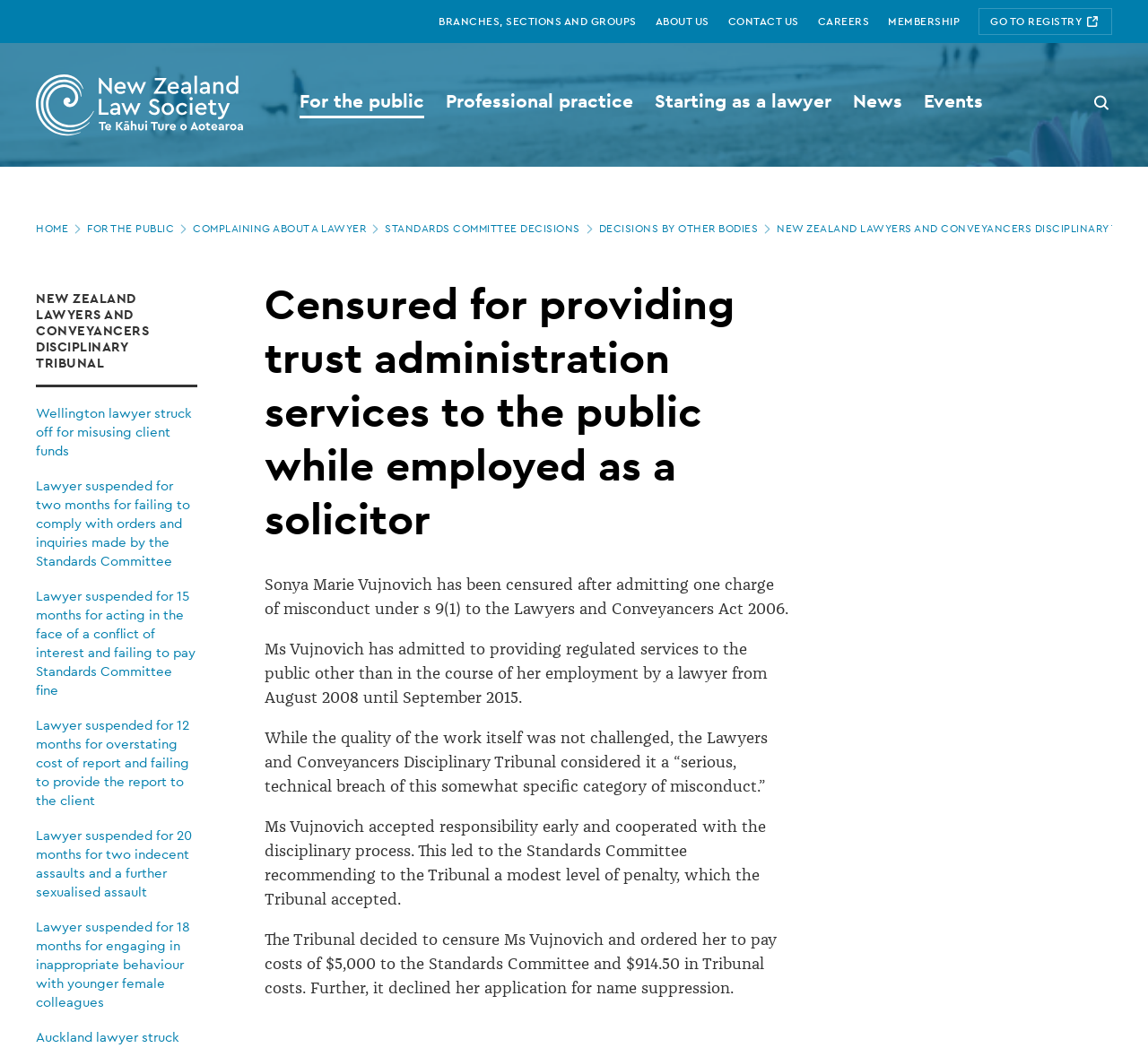Based on the element description Search button, identify the bounding box of the UI element in the given webpage screenshot. The coordinates should be in the format (top-left x, top-left y, bottom-right x, bottom-right y) and must be between 0 and 1.

[0.95, 0.088, 0.969, 0.111]